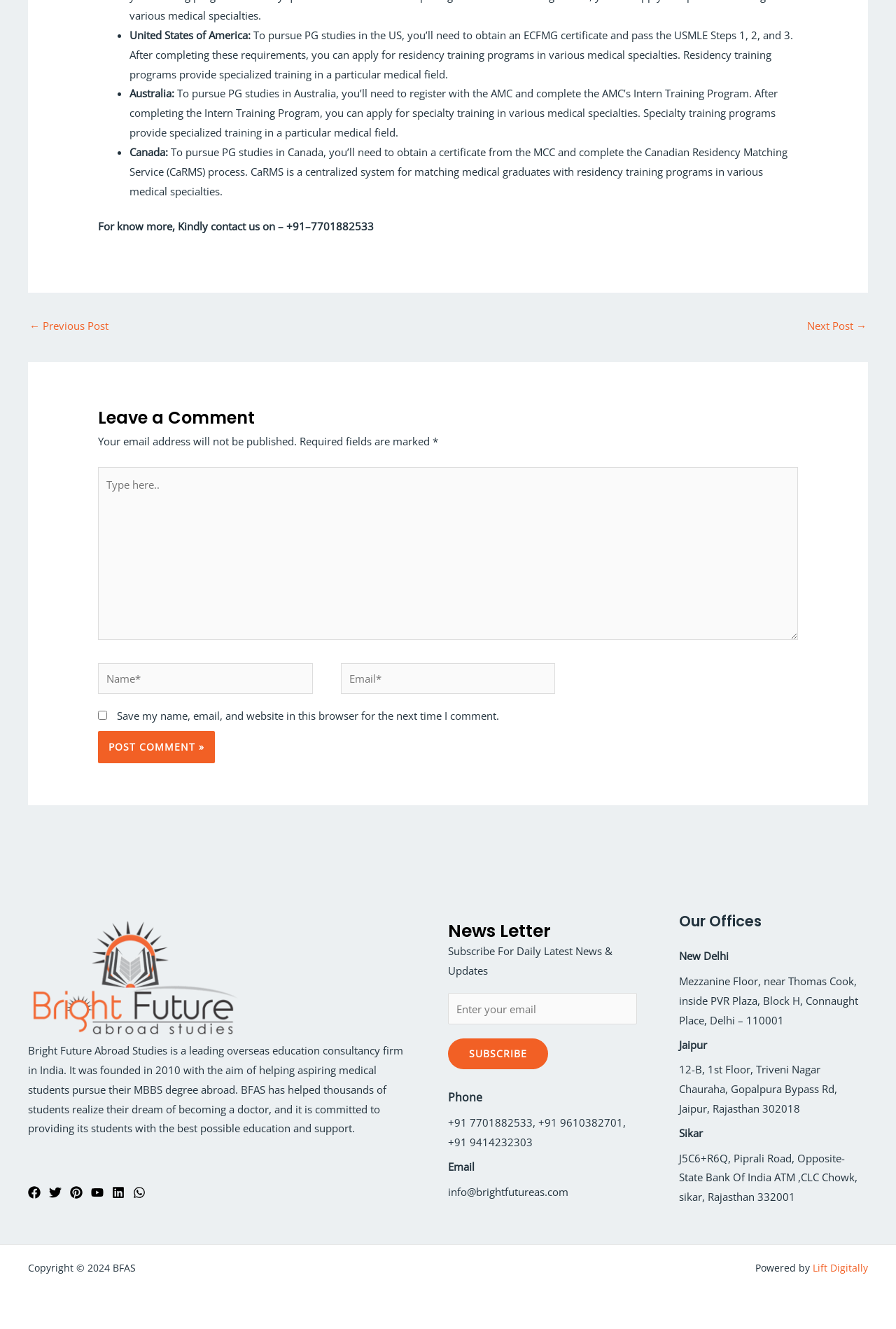Determine the bounding box coordinates of the area to click in order to meet this instruction: "Click the 'Next Post →' link".

[0.901, 0.237, 0.967, 0.256]